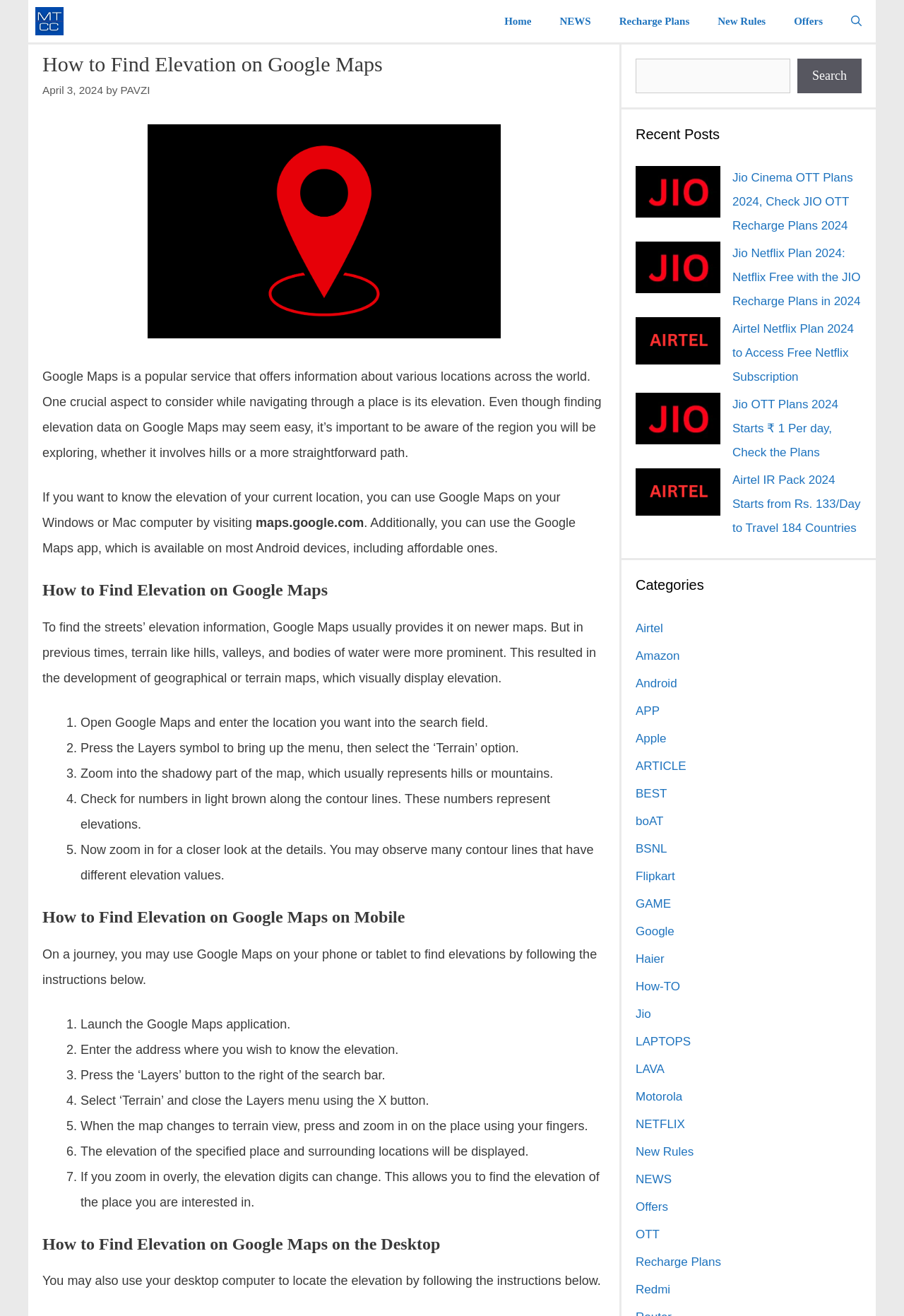Locate the bounding box coordinates for the element described below: "How-TO". The coordinates must be four float values between 0 and 1, formatted as [left, top, right, bottom].

[0.703, 0.744, 0.752, 0.755]